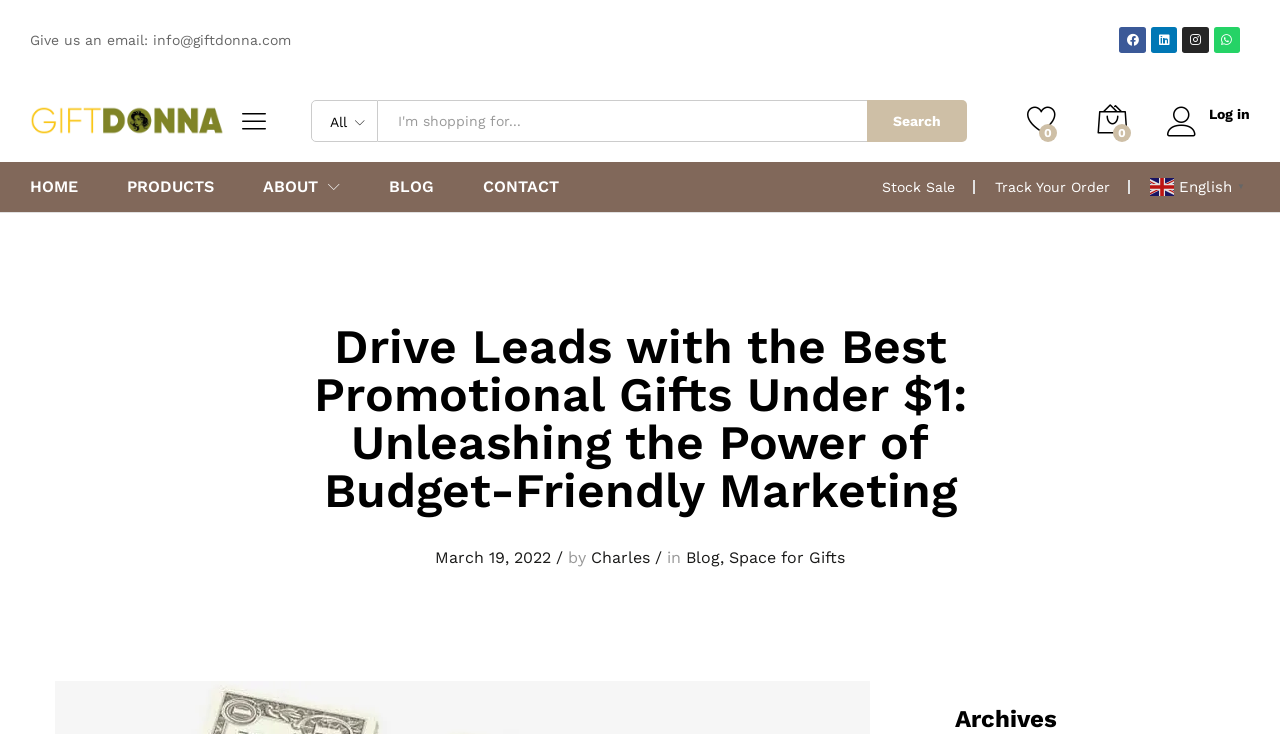Create a detailed summary of the webpage's content and design.

The webpage appears to be a marketing website for promotional gifts, specifically focusing on items under $1. At the top left, there is a logo "Giftdonna" with a link to the website's homepage. Next to the logo, there is a search bar with a combobox and a textbox where users can input what they are shopping for, accompanied by a "Search" button.

Below the search bar, there is a navigation menu with links to various sections of the website, including "HOME", "PRODUCTS", "ABOUT", "BLOG", "CONTACT", "Stock Sale", "Track Your Order", and a language selection option with an English flag icon.

The main content of the webpage is a blog post titled "Drive Leads with the Best Promotional Gifts Under $1: Unleashing the Power of Budget-Friendly Marketing". The post is dated March 19, 2022, and is written by Charles. There is also a link to the "Blog" section and another link to "Space for Gifts".

At the bottom of the page, there is a section titled "Archives". The webpage also has several social media links and a call-to-action to give an email address. Overall, the webpage is promoting the use of promotional gifts under $1 as a marketing strategy and encouraging users to explore the website for more information.